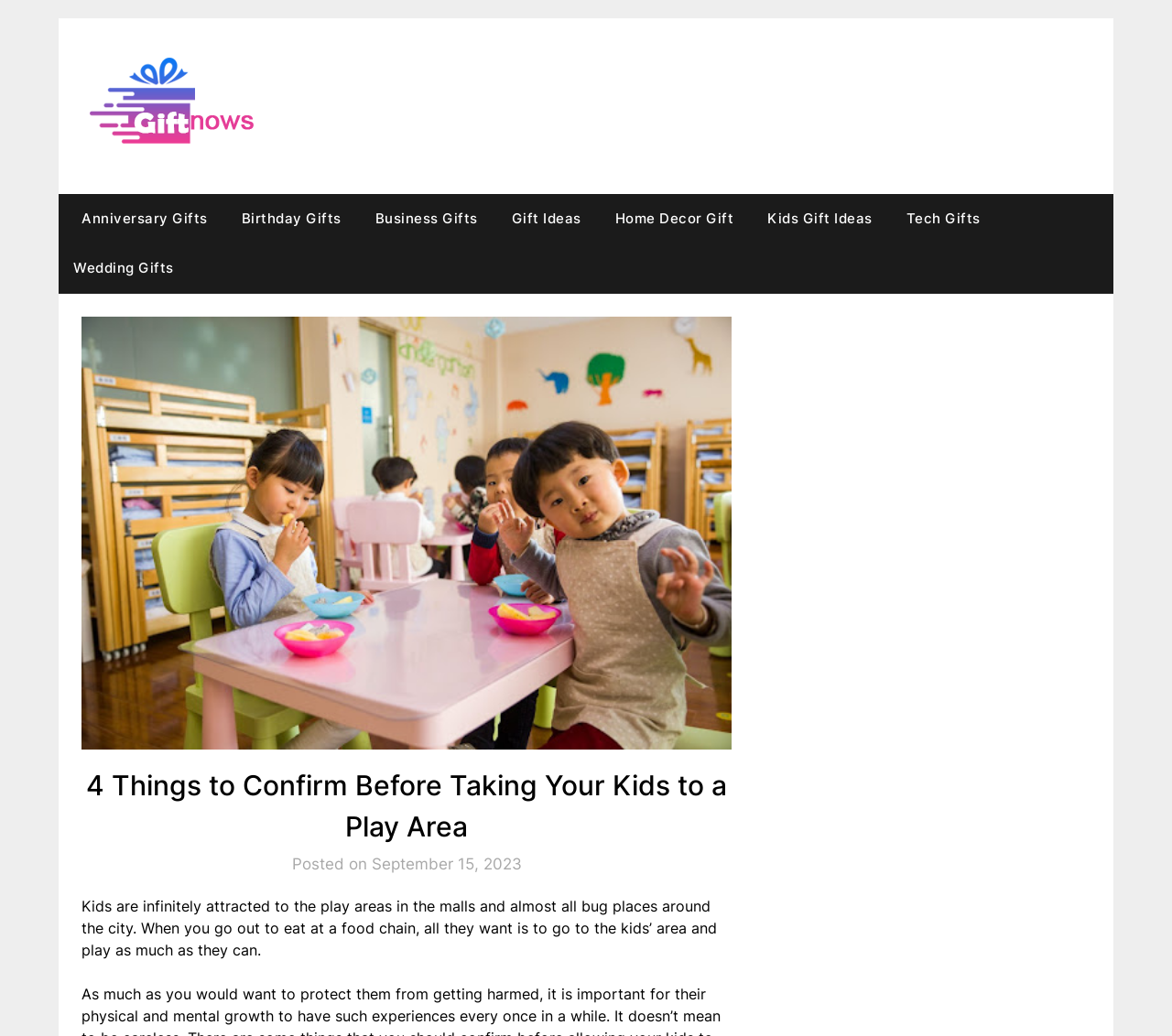What do kids want to do when eating at a food chain?
Using the visual information, respond with a single word or phrase.

Play in kids' area